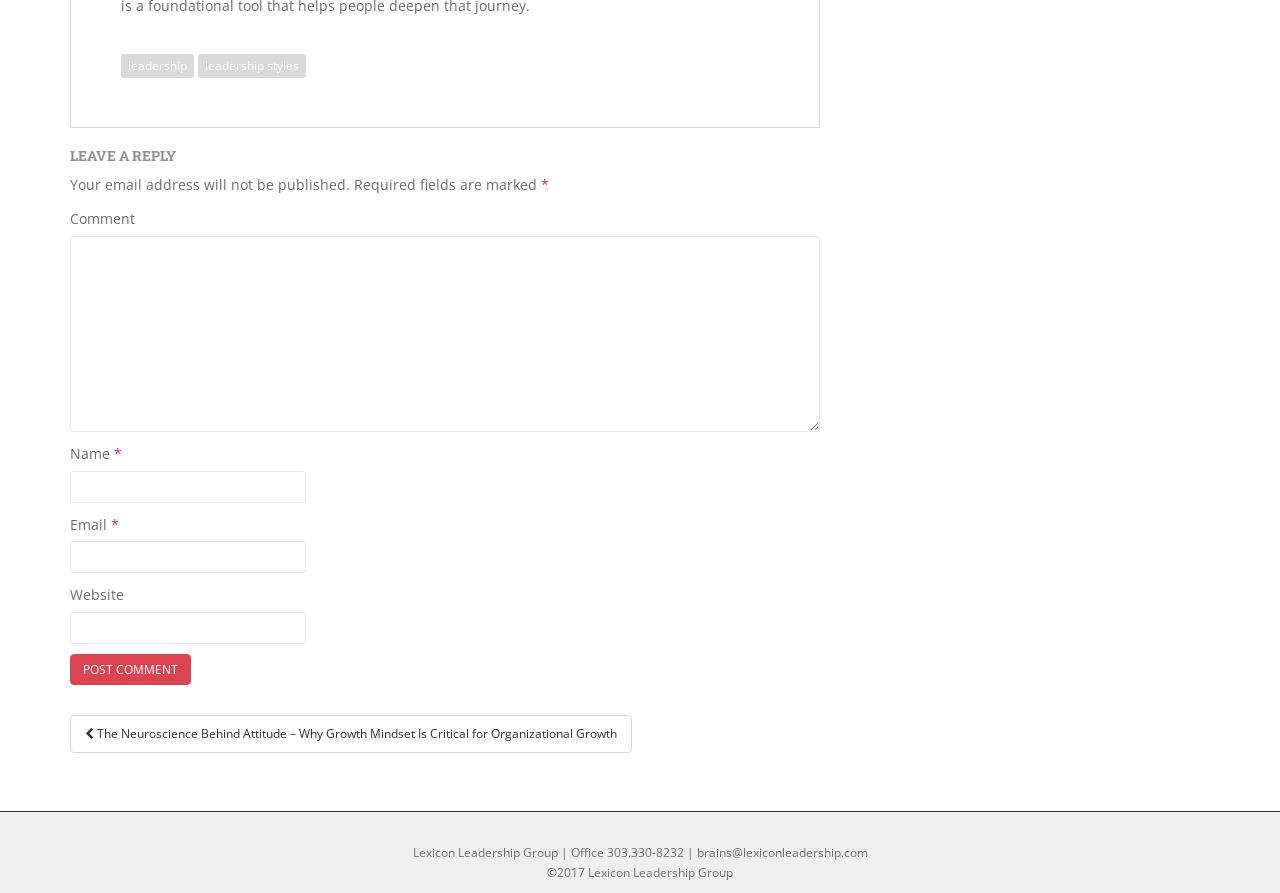Extract the bounding box coordinates for the UI element described as: "leadership".

[0.095, 0.06, 0.152, 0.087]